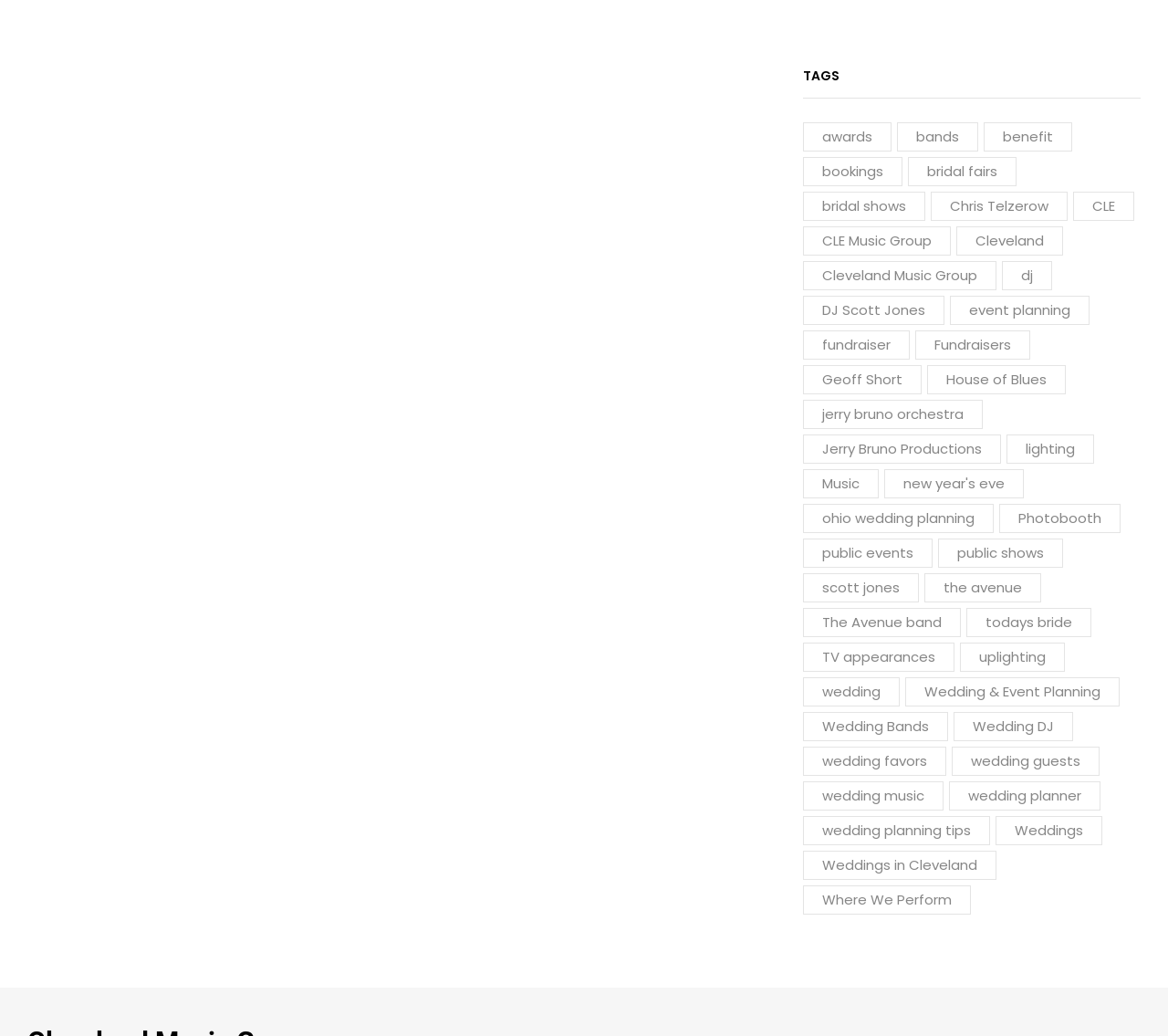Give the bounding box coordinates for the element described by: "Hello Kitty".

None